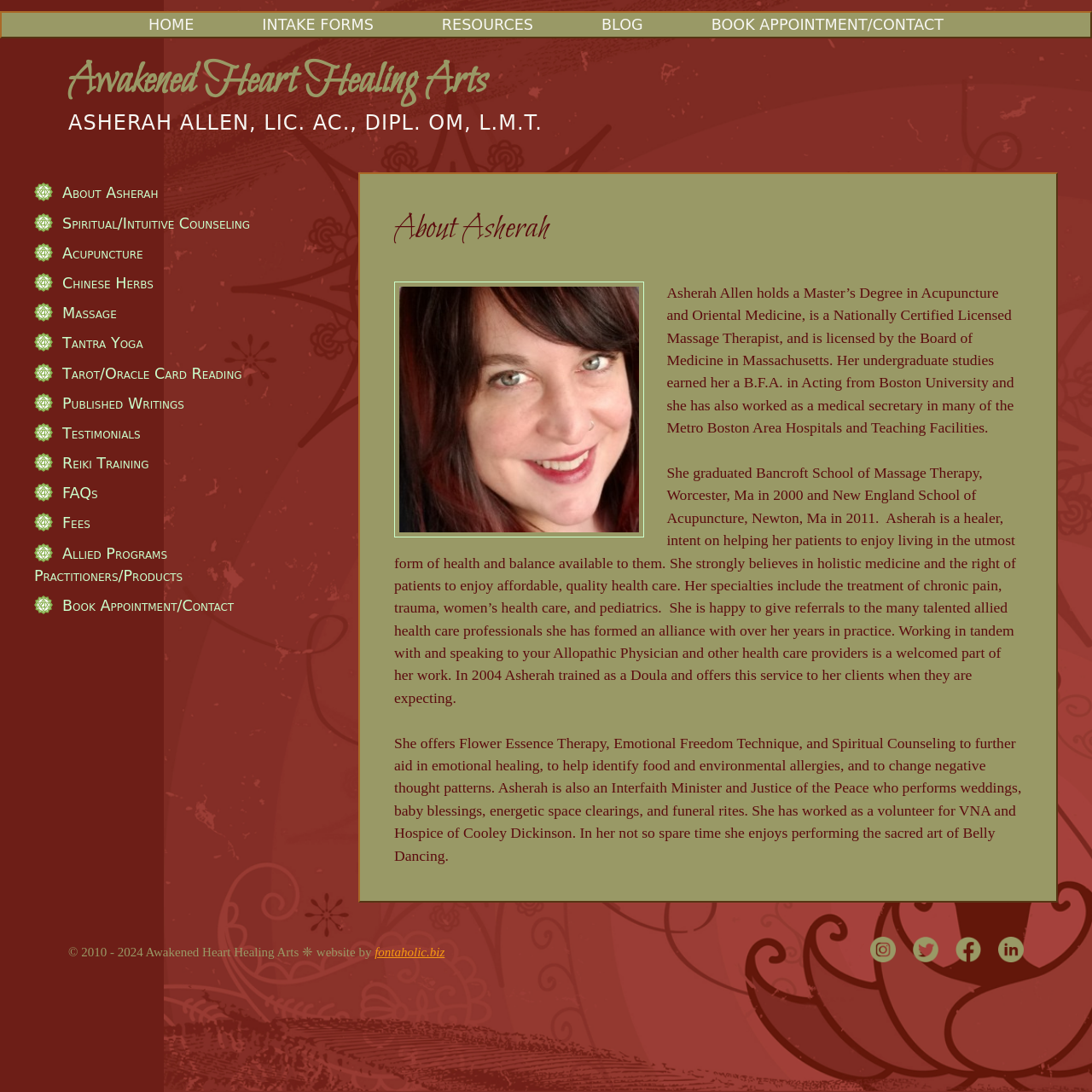Provide a one-word or brief phrase answer to the question:
What services does Asherah offer?

Multiple services